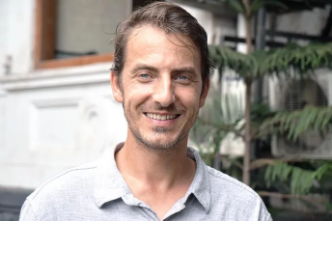Respond to the question below with a single word or phrase: What are Manuel's hobbies besides design?

Coffee, retro video games, and Japanese cartoons